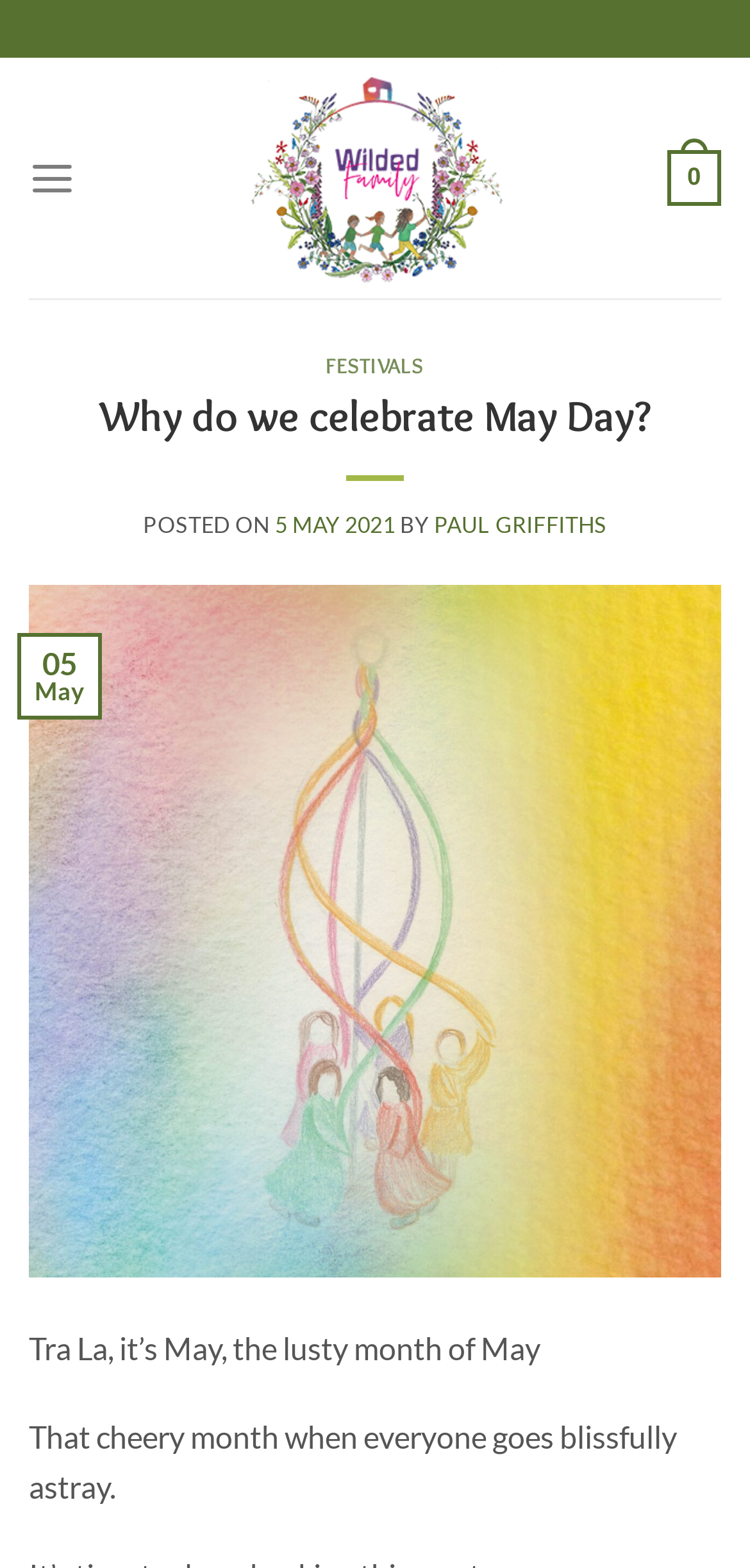Provide a one-word or short-phrase answer to the question:
What is the name of the website?

Wilded Family